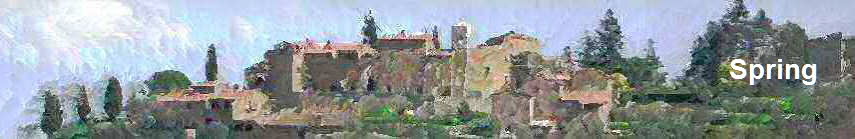Give a one-word or short phrase answer to this question: 
What is the mood evoked by the image?

Tranquility